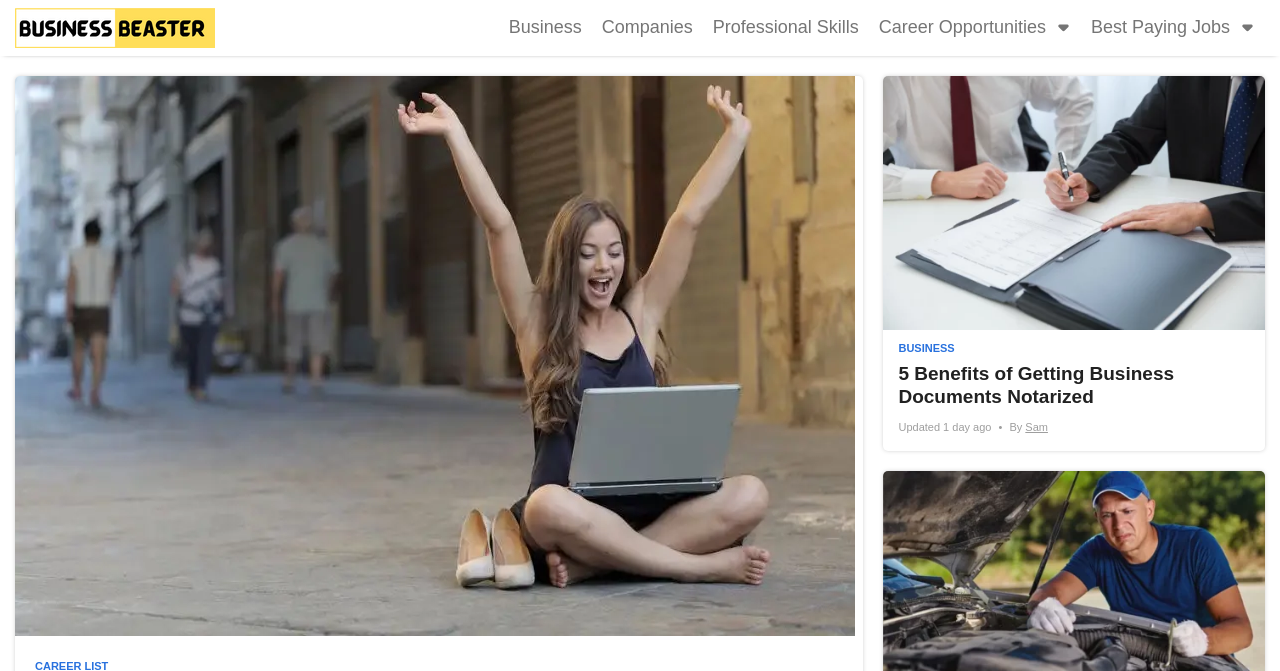Using the provided element description: "Professional Skills", identify the bounding box coordinates. The coordinates should be four floats between 0 and 1 in the order [left, top, right, bottom].

[0.549, 0.007, 0.679, 0.077]